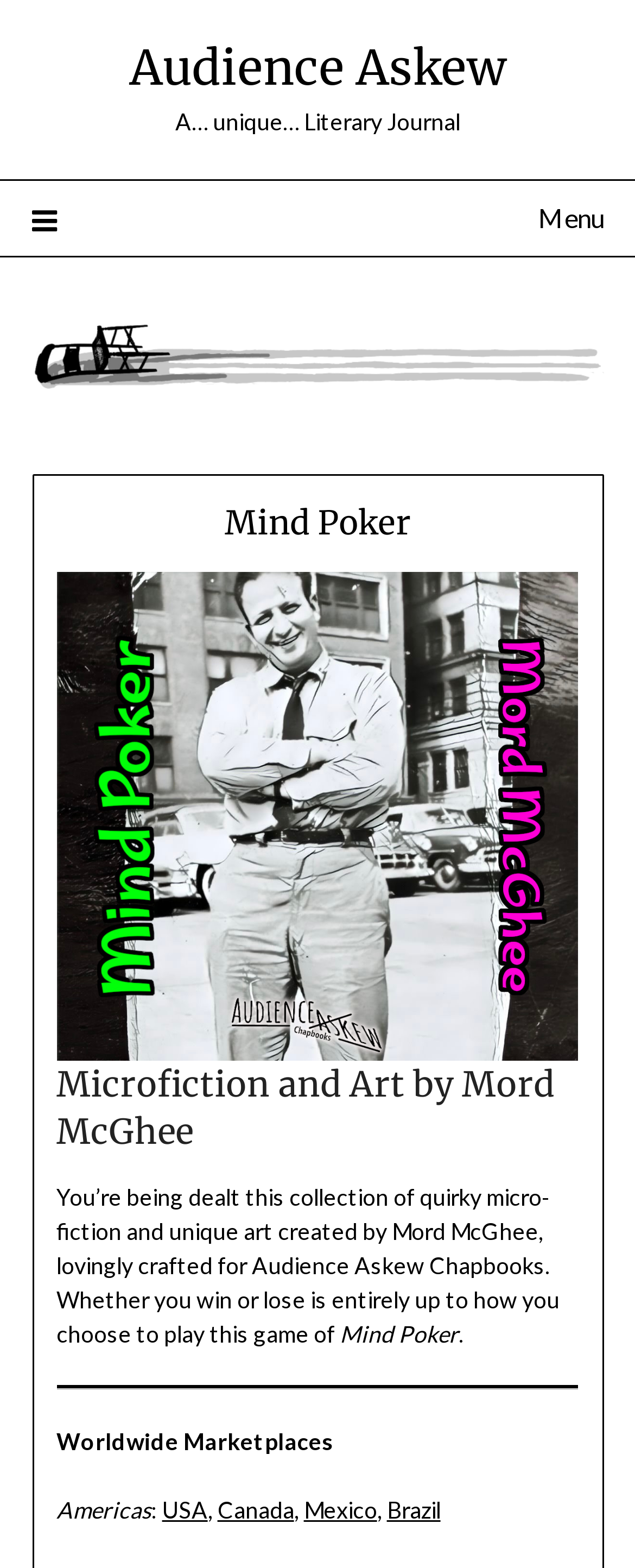What is the first country listed under Americas?
By examining the image, provide a one-word or phrase answer.

USA